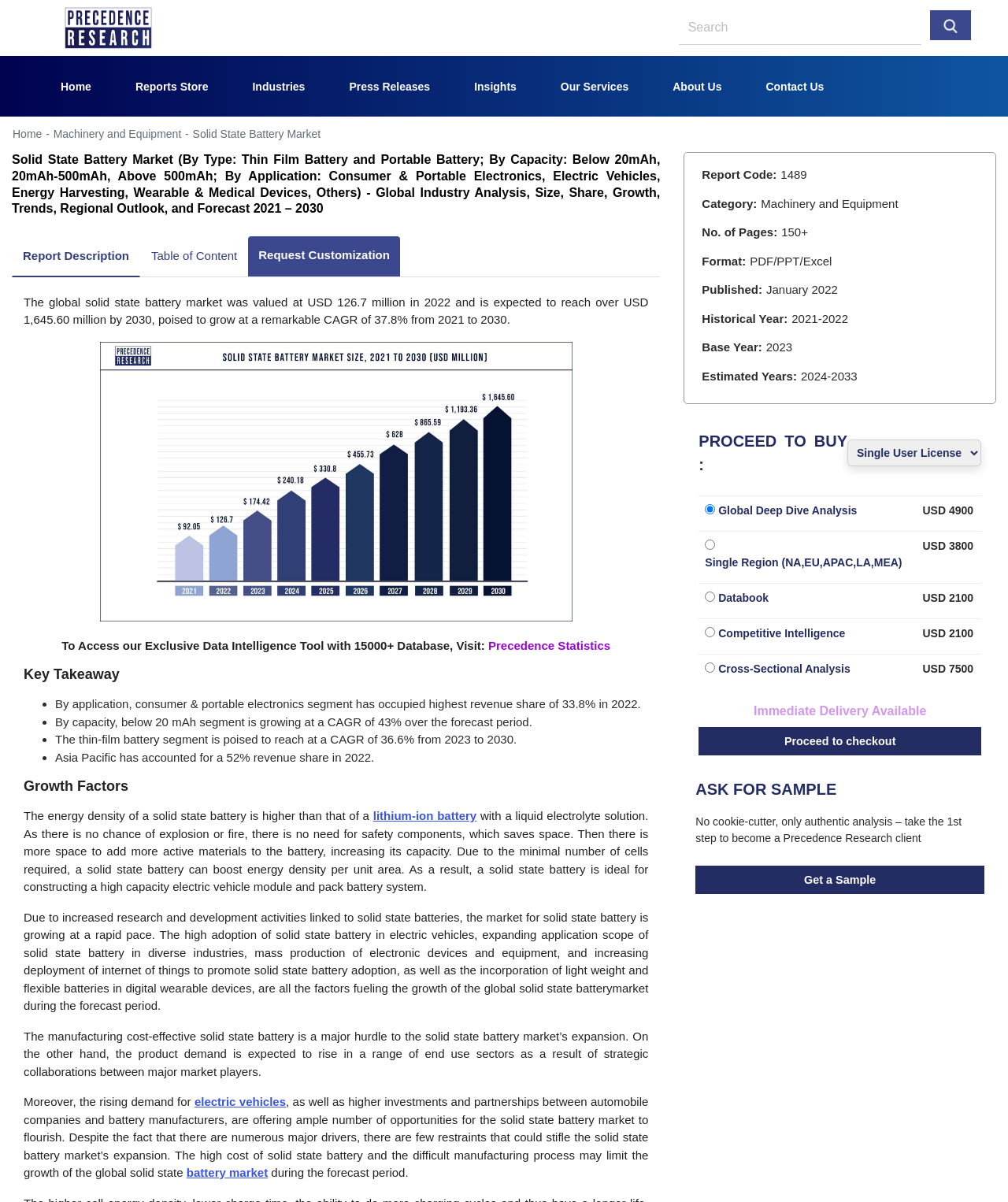What is the market size of solid state battery in 2022?
Craft a detailed and extensive response to the question.

The answer can be found in the static text 'The global solid state battery market was valued at USD 126.7 million in 2022 and is expected to reach over USD 1,645.60 million by 2030, poised to grow at a remarkable CAGR of 37.8% from 2021 to 2030.'